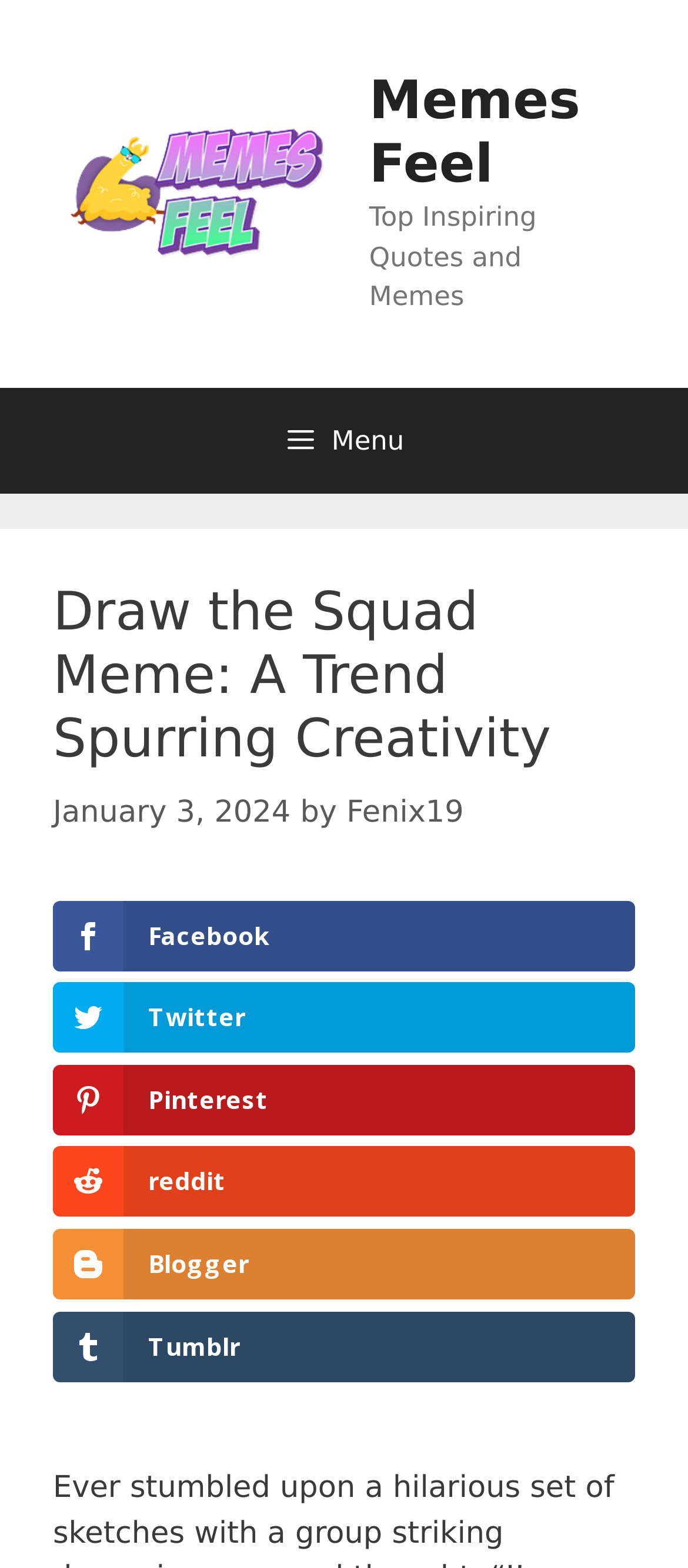Predict the bounding box of the UI element based on this description: "alt="Memes Feel"".

[0.103, 0.112, 0.471, 0.134]